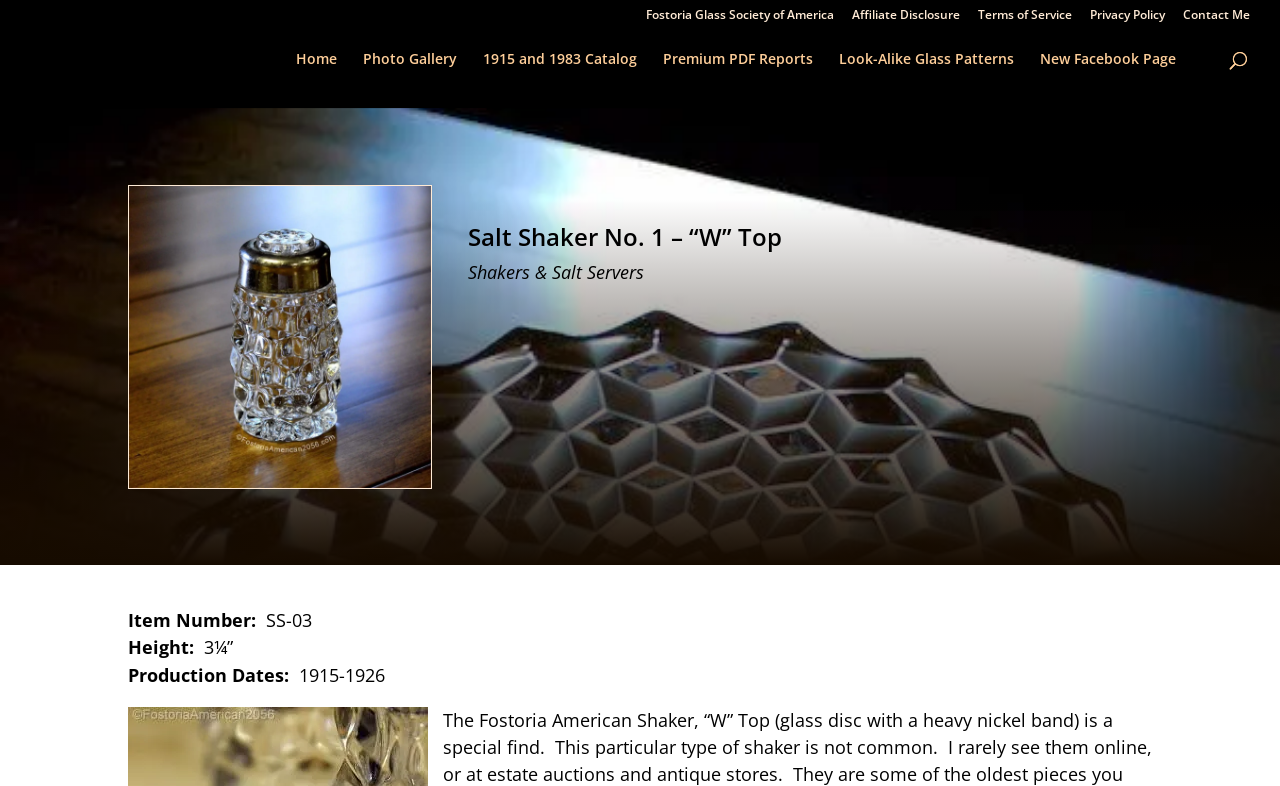Locate the bounding box coordinates of the clickable area to execute the instruction: "Follow the university on Facebook". Provide the coordinates as four float numbers between 0 and 1, represented as [left, top, right, bottom].

None